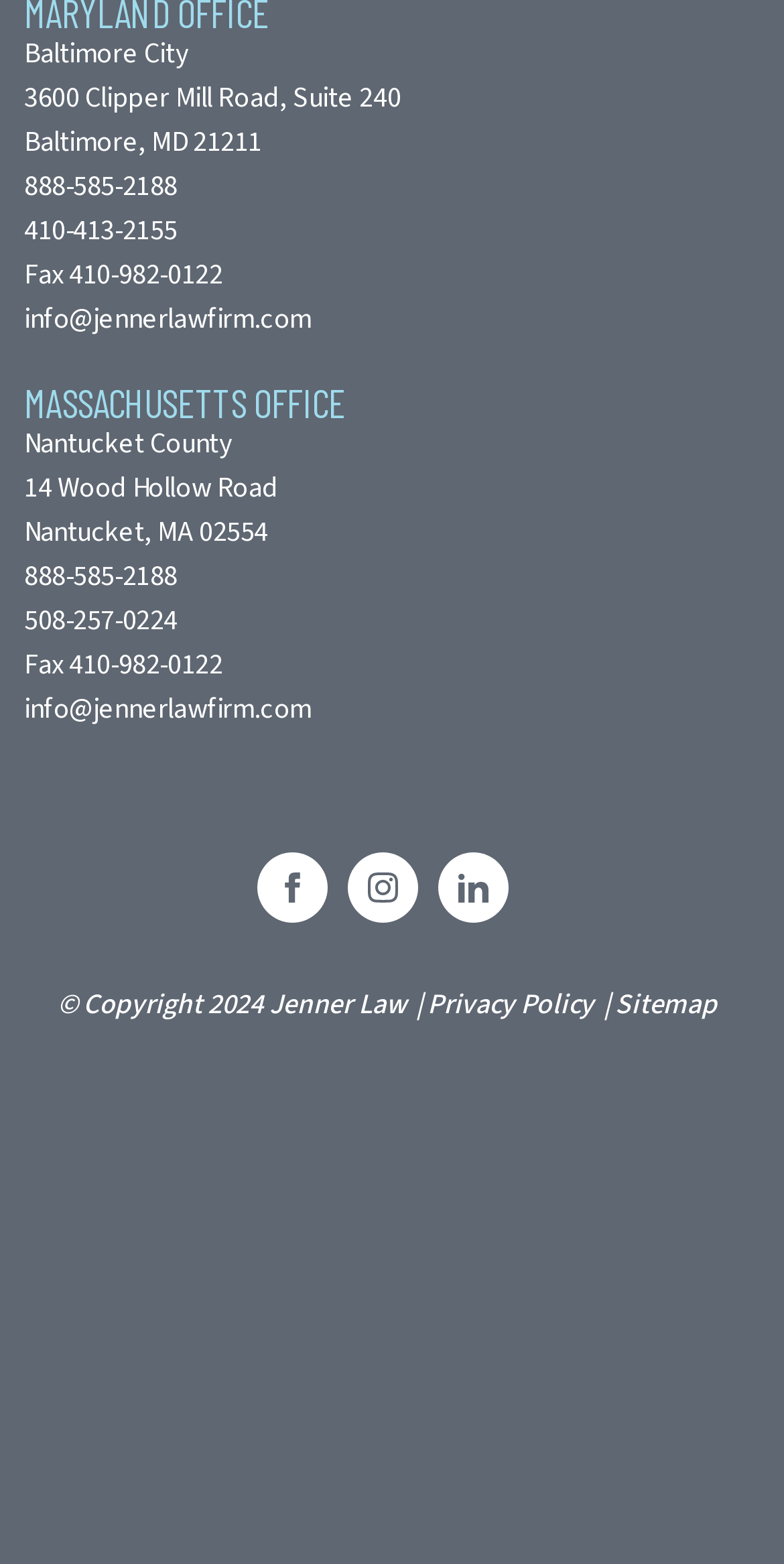Answer the following in one word or a short phrase: 
What is the address of the Baltimore City office?

3600 Clipper Mill Road, Suite 240